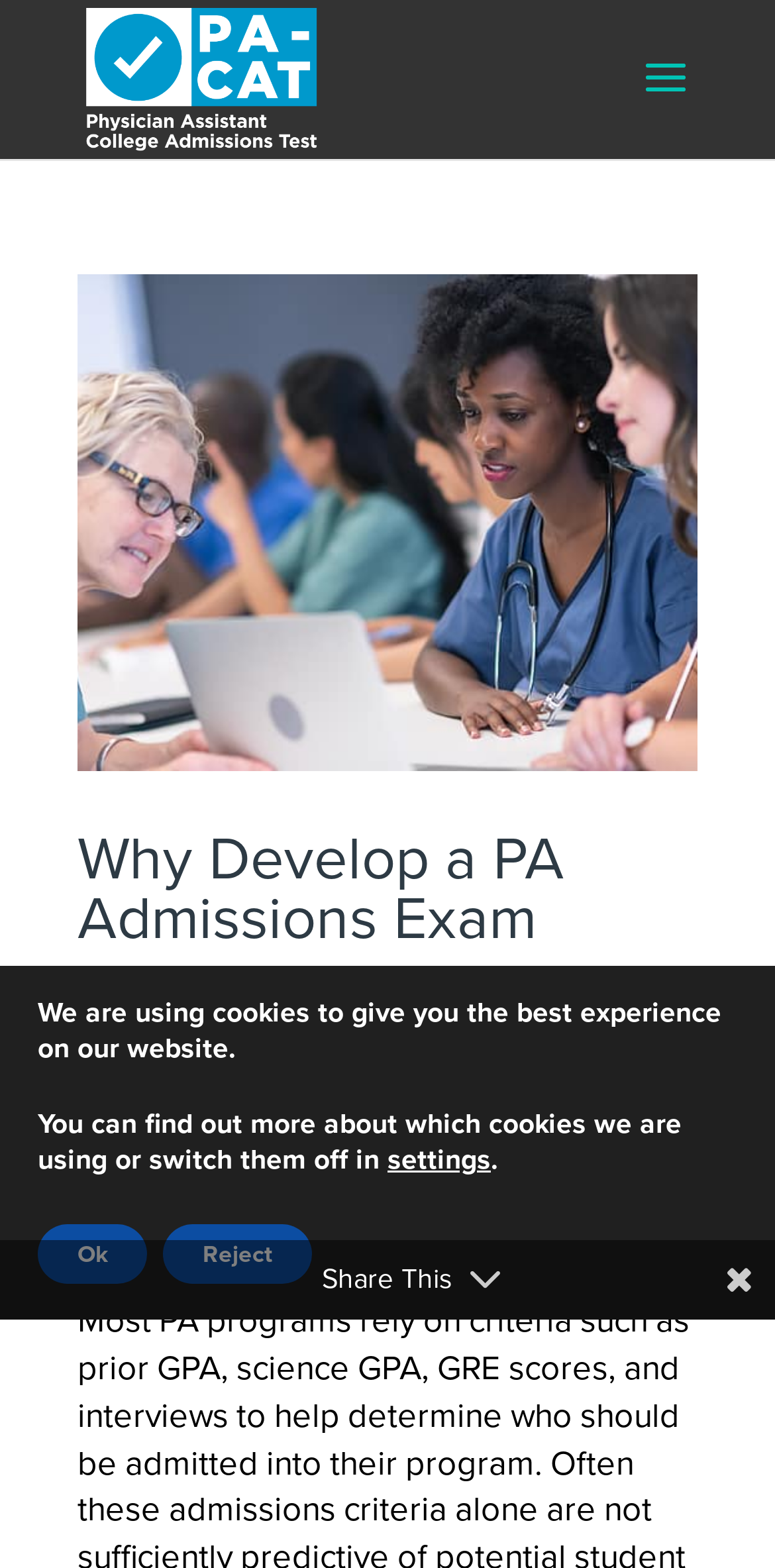What type of image is at the top of the webpage?
Please provide a single word or phrase based on the screenshot.

Logo